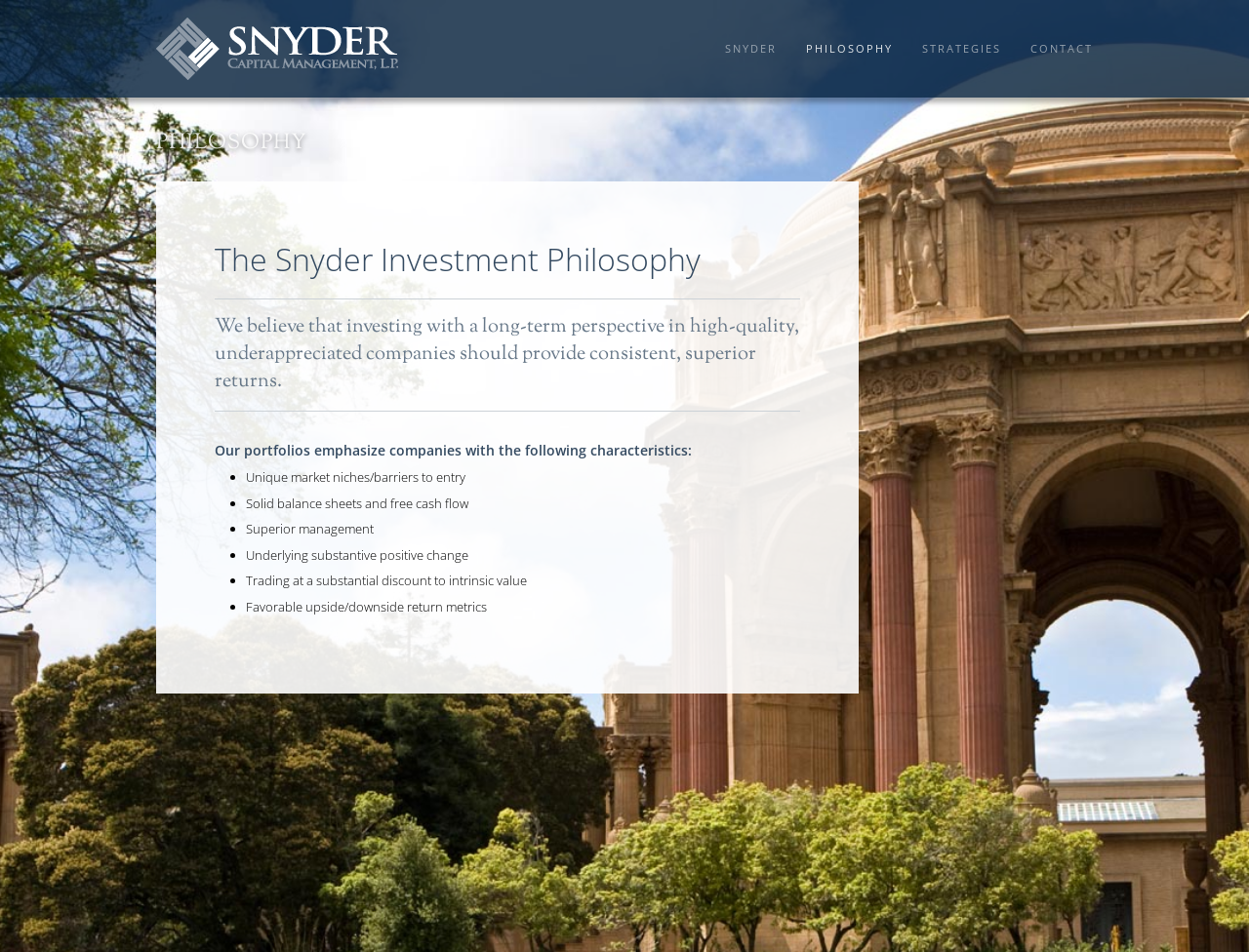What is the company name in the top-left corner?
Give a single word or phrase answer based on the content of the image.

Snyder Capital Management